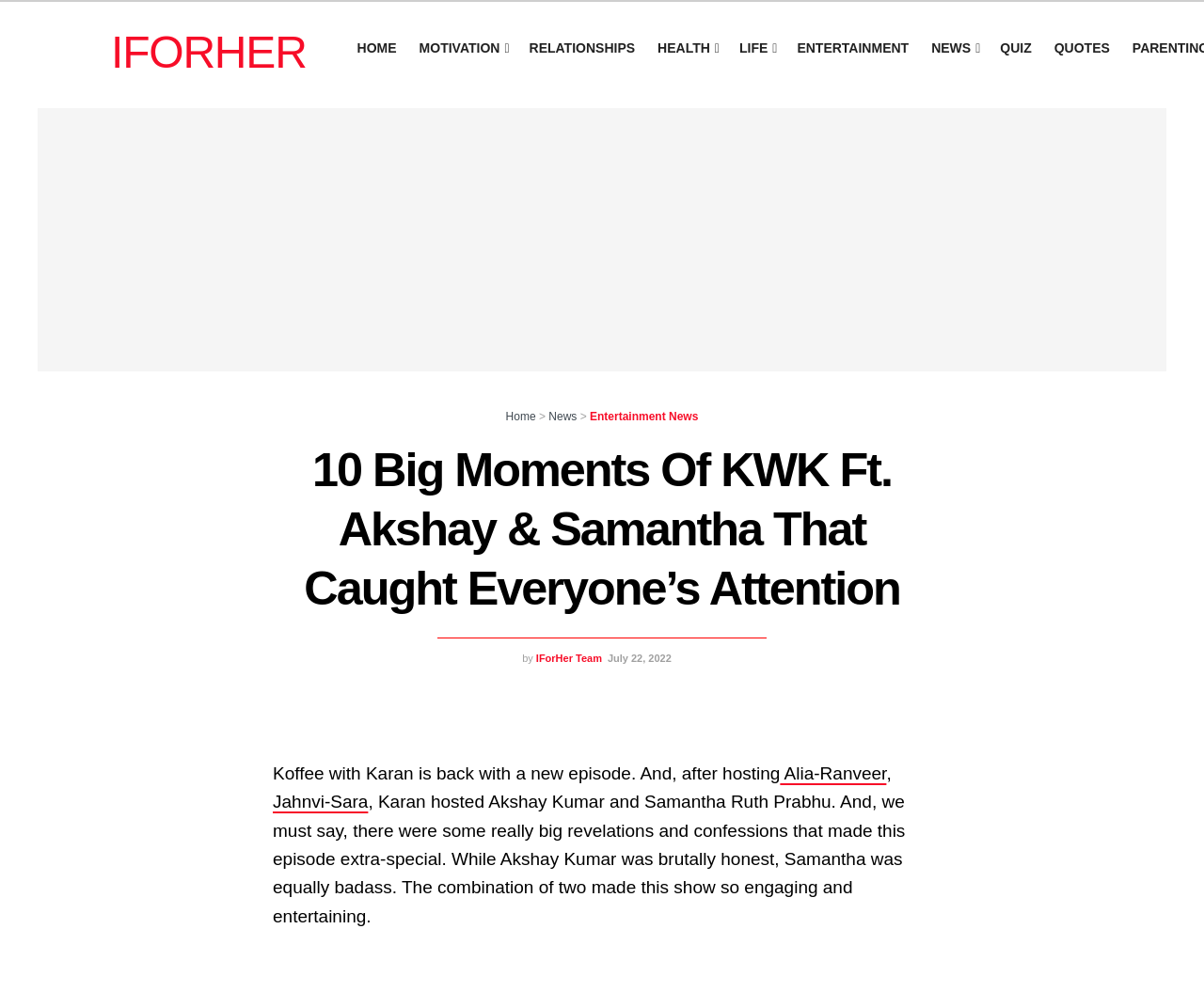Find and generate the main title of the webpage.

10 Big Moments Of KWK Ft. Akshay & Samantha That Caught Everyone’s Attention